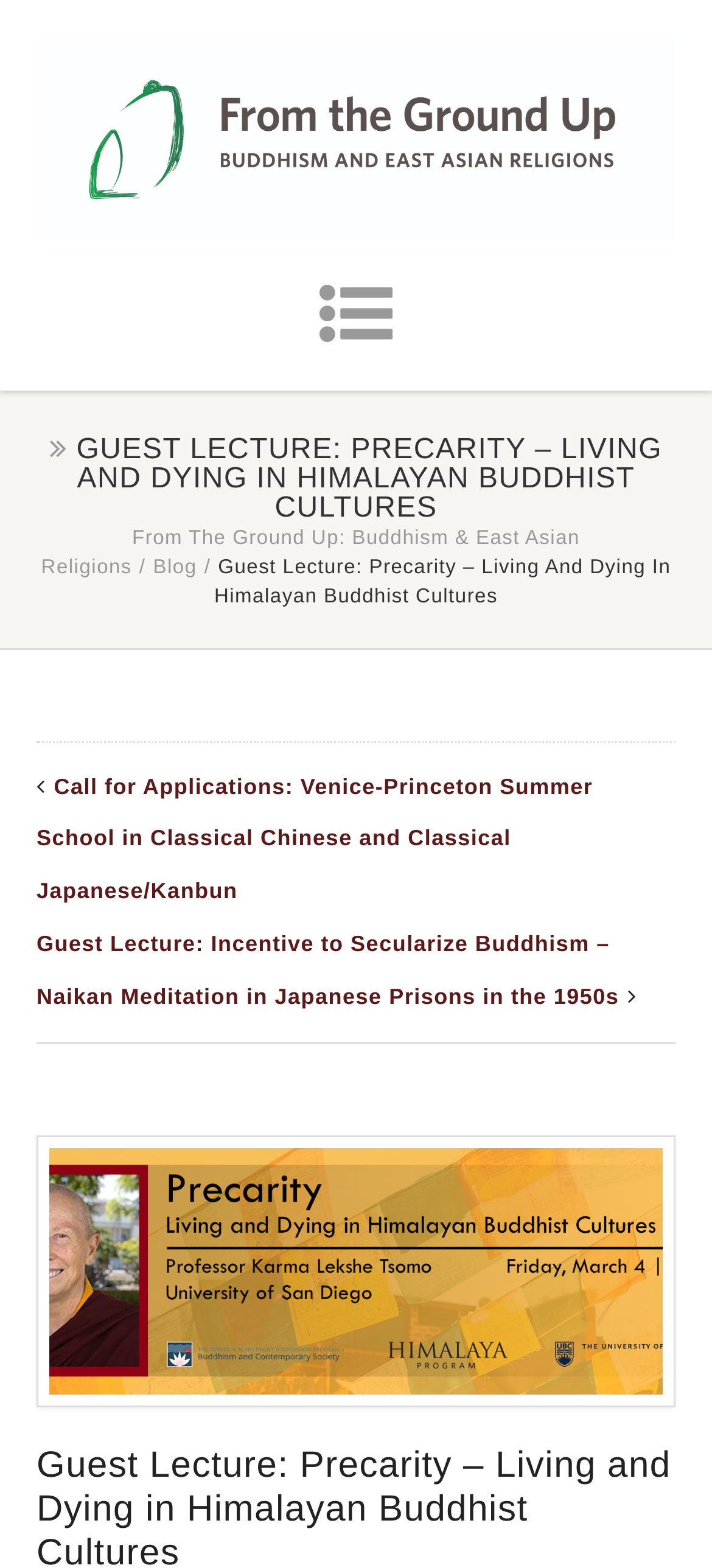Is there an image on the webpage? Examine the screenshot and reply using just one word or a brief phrase.

Yes